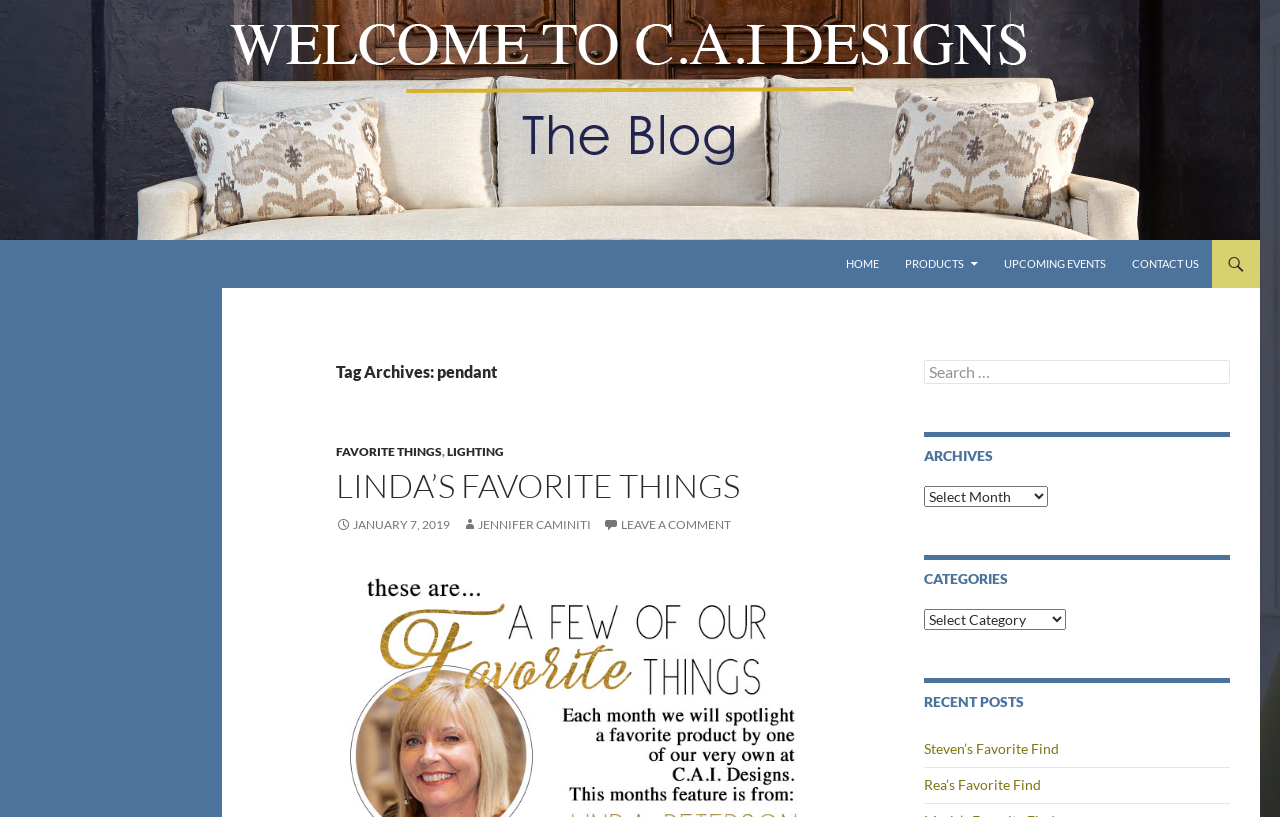Please identify the bounding box coordinates of where to click in order to follow the instruction: "view upcoming events".

[0.775, 0.294, 0.873, 0.353]